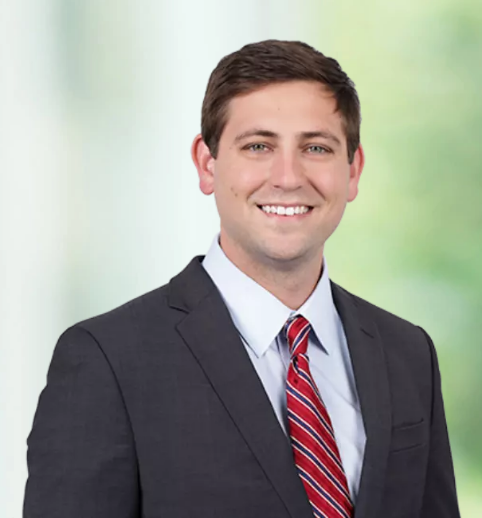Provide a comprehensive description of the image.

The image features Shane A. Horton, a professional attorney associated with the firm’s Real Estate Department. He is presented in a well-fitted dark suit, complemented by a light blue shirt and a red and white striped tie. With a warm smile and a confident demeanor, he exudes professionalism and approachability. The background is softly blurred, featuring subtle greenery, which enhances the focus on his figure. This portrait is typical of those used on law firm websites to introduce key personnel and convey a sense of trust and expertise in the legal field. Shane’s role involves real estate transactions, development, and commercial leasing, where he assists clients in various aspects of commercial real estate.